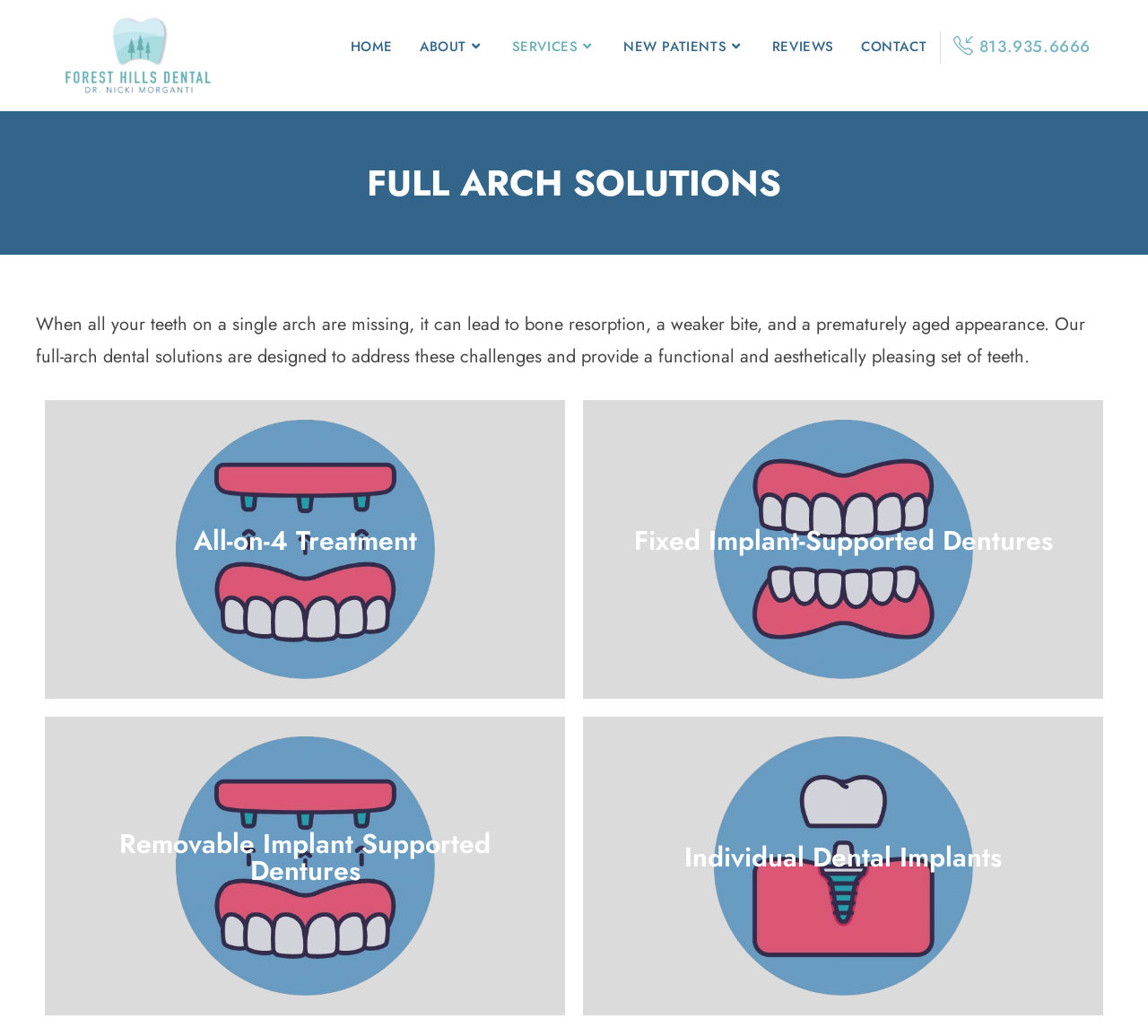Show me the bounding box coordinates of the clickable region to achieve the task as per the instruction: "Click on the 'All-on-4 Treatment' heading".

[0.066, 0.509, 0.465, 0.535]